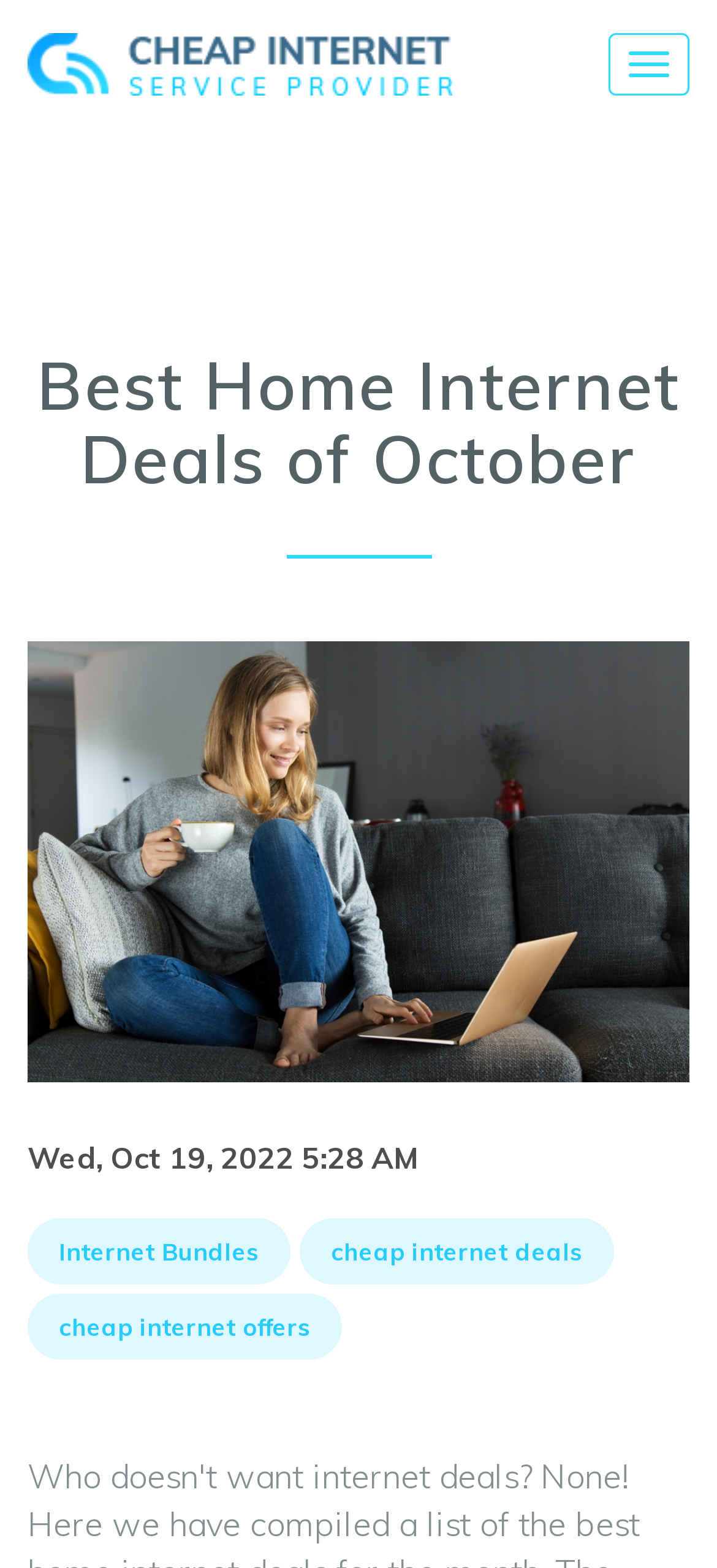Respond to the question with just a single word or phrase: 
How many sections are on the webpage?

At least 2